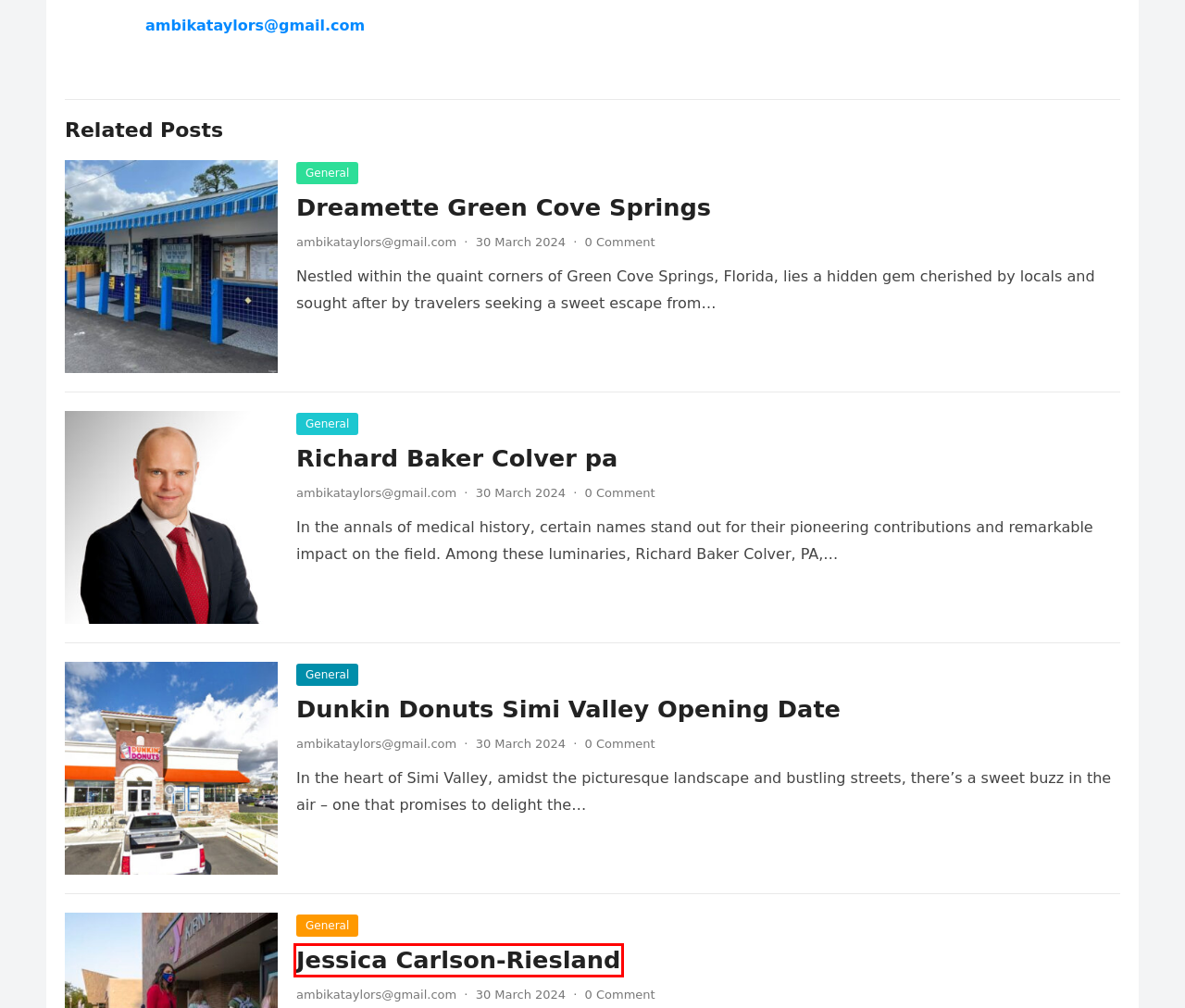View the screenshot of the webpage containing a red bounding box around a UI element. Select the most fitting webpage description for the new page shown after the element in the red bounding box is clicked. Here are the candidates:
A. Fitosterina - touristfed.com
B. WordPress Themes by WPEnjoy
C. ambikataylors@gmail.com, Author at digitalnewspublisher.com
D. Dreamette Green Cove Springs - digitalnewspublisher.com
E. Richard Baker Colver pa - digitalnewspublisher.com
F. Mycsulb - typesfashion.com
G. Jessica Carlson-Riesland - digitalnewspublisher.com
H. Dunkin Donuts Simi Valley Opening Date - digitalnewspublisher.com

G